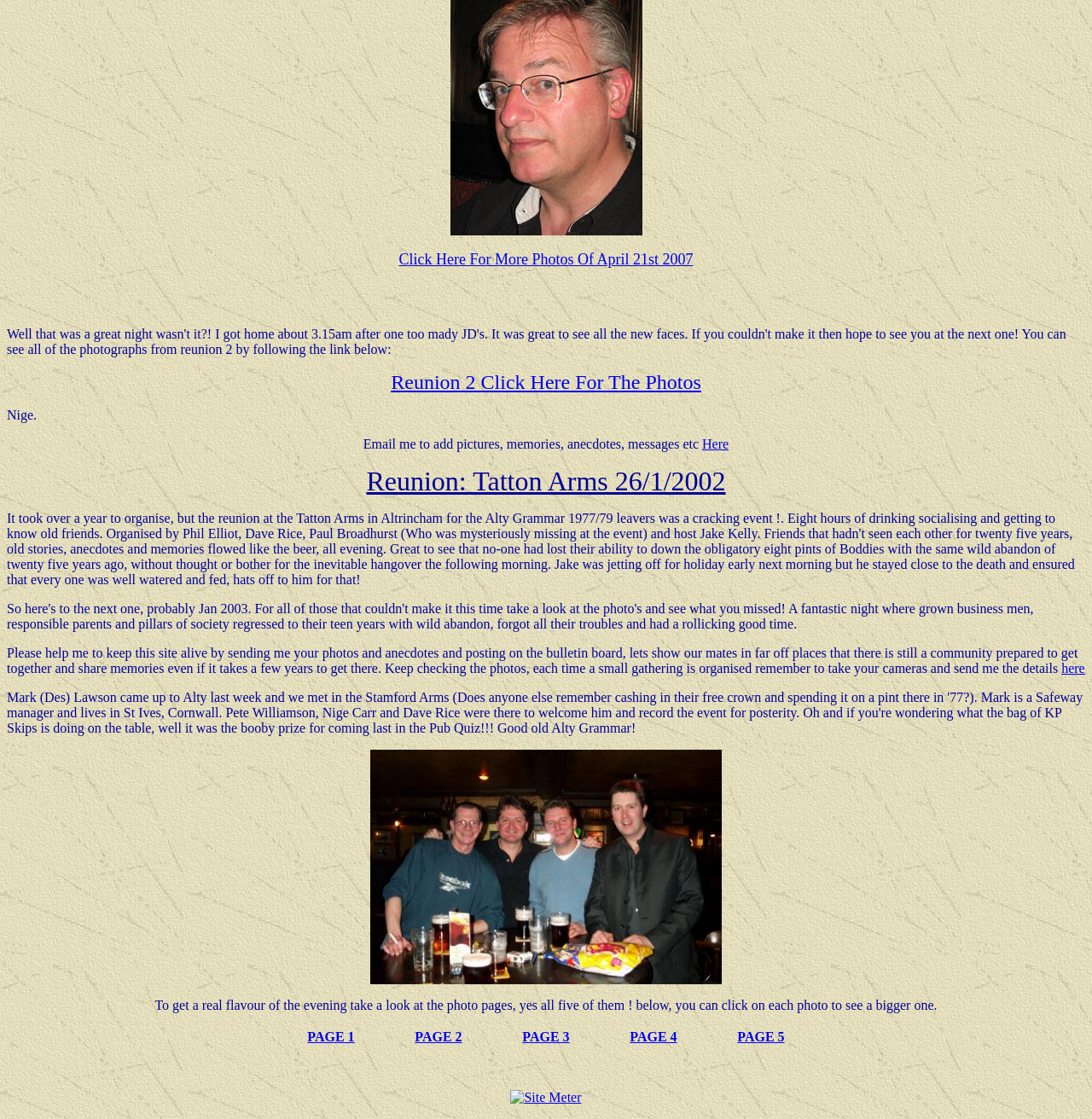Please locate the clickable area by providing the bounding box coordinates to follow this instruction: "Click on 'Reunion 2 Click Here For The Photos'".

[0.358, 0.332, 0.642, 0.351]